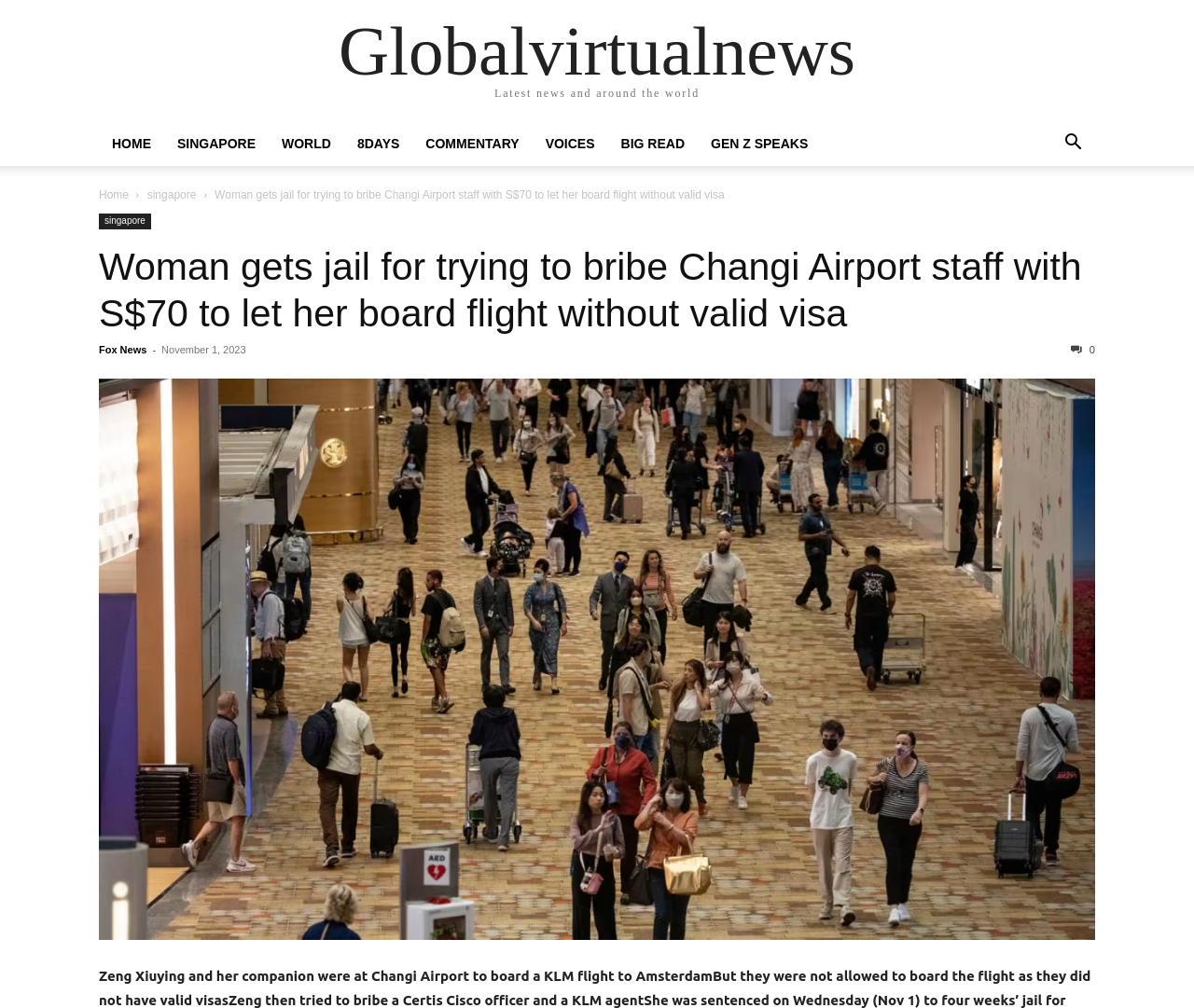What is the date of the news article?
Give a one-word or short-phrase answer derived from the screenshot.

November 1, 2023